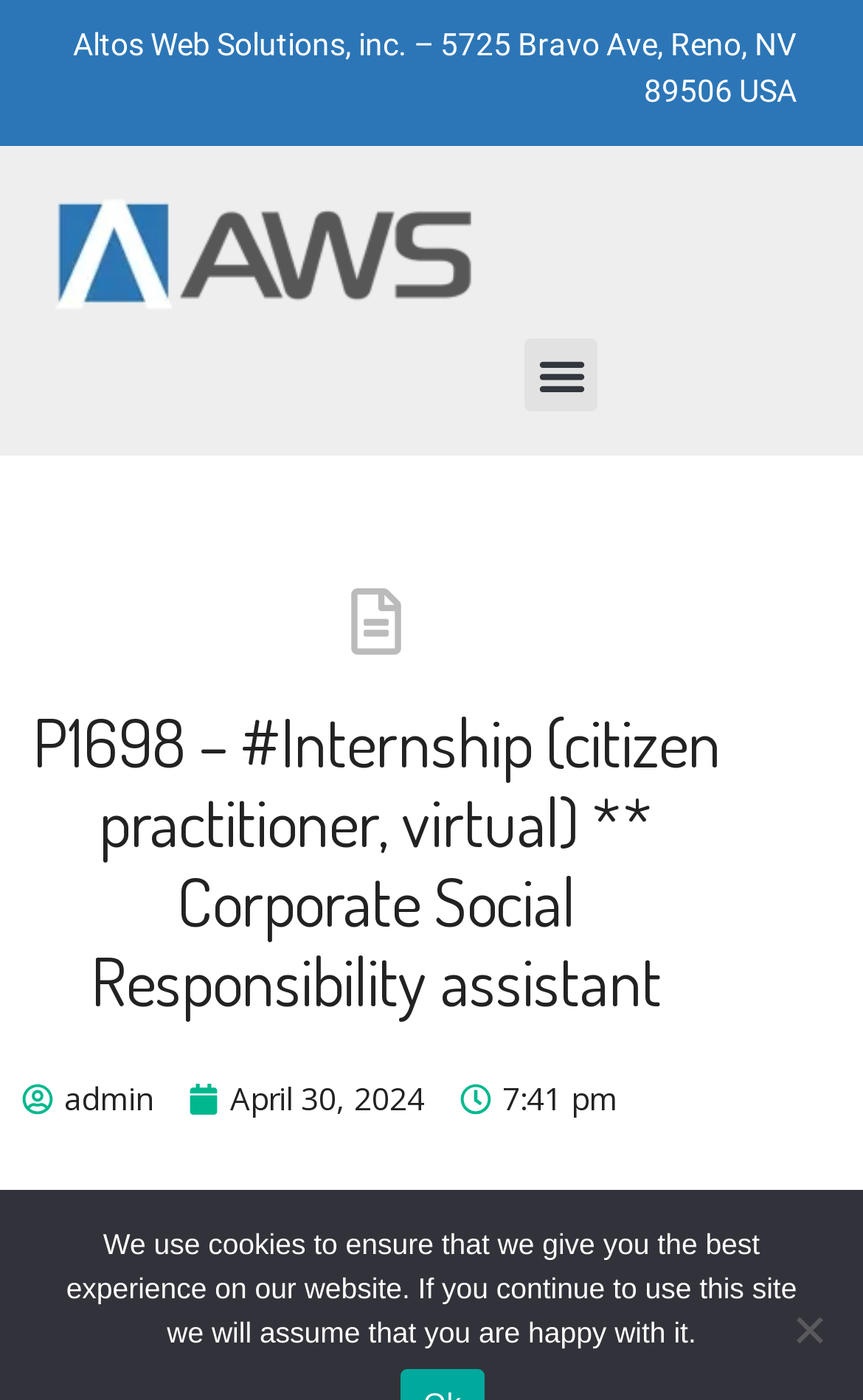Write a detailed summary of the webpage.

The webpage appears to be a job posting for a Corporate Social Responsibility assistant internship. At the top of the page, there is a header with the company name "Altos Web Solutions, inc." and its address. Below the header, there is a link and a menu toggle button. 

The main content of the page is divided into two sections. On the left side, there is a heading that displays the job title "P1698 – #Internship (citizen practitioner, virtual) ** Corporate Social Responsibility assistant". Below the heading, there are two links, one labeled "admin" and the other showing a date "April 30, 2024". 

On the right side of the page, there is a time stamp "7:41 pm". Below the time stamp, there is a section with the job description, which is titled "Job Description". The job description text is not provided, but it likely outlines the responsibilities and requirements of the internship.

At the bottom of the page, there is a notification about the use of cookies on the website, with an option to agree or decline. The notification is accompanied by a "No" button.